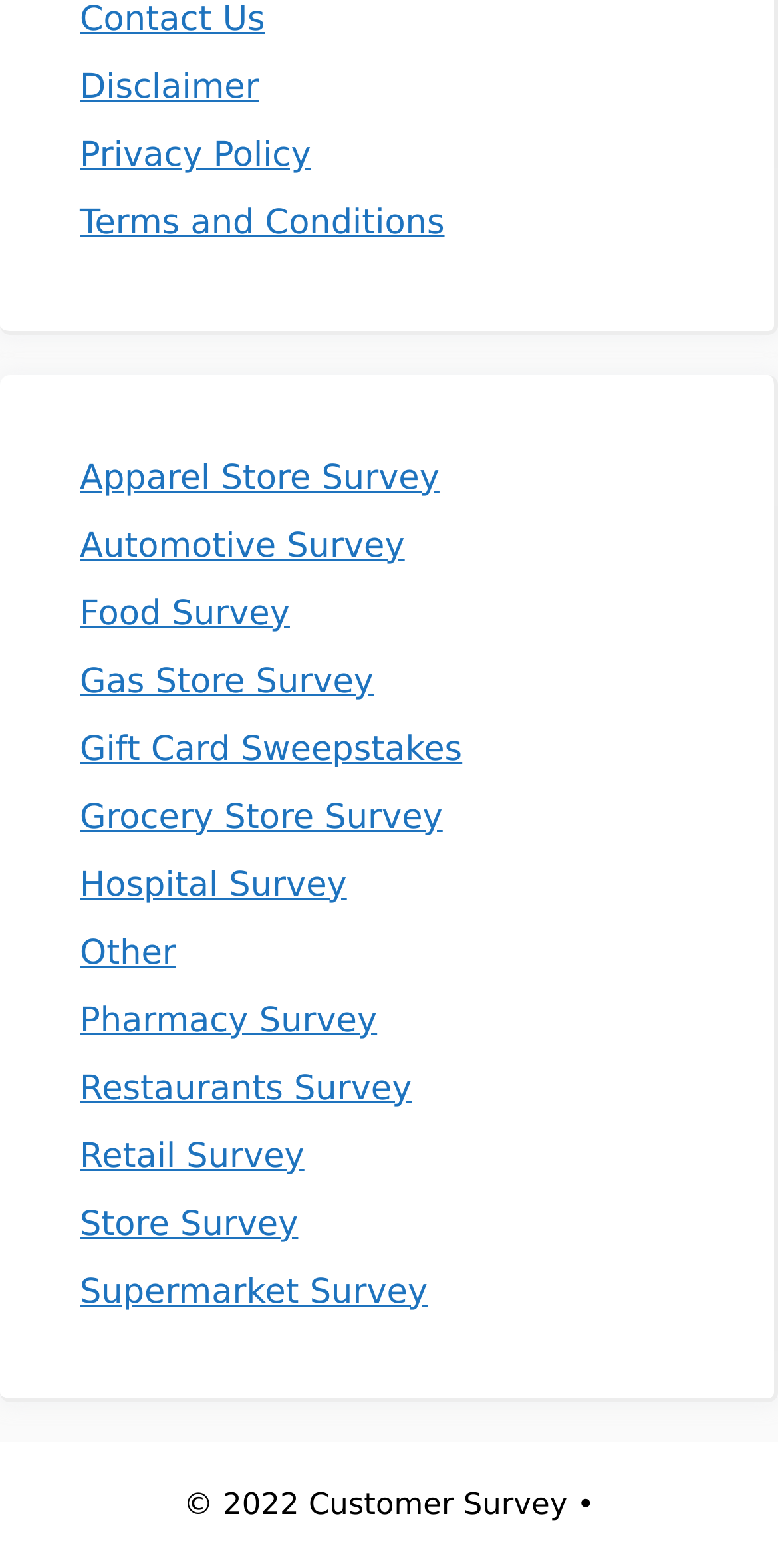What type of content is available on the webpage?
Please ensure your answer is as detailed and informative as possible.

The webpage contains a list of links to various surveys, indicating that the primary content of the webpage is related to surveys.